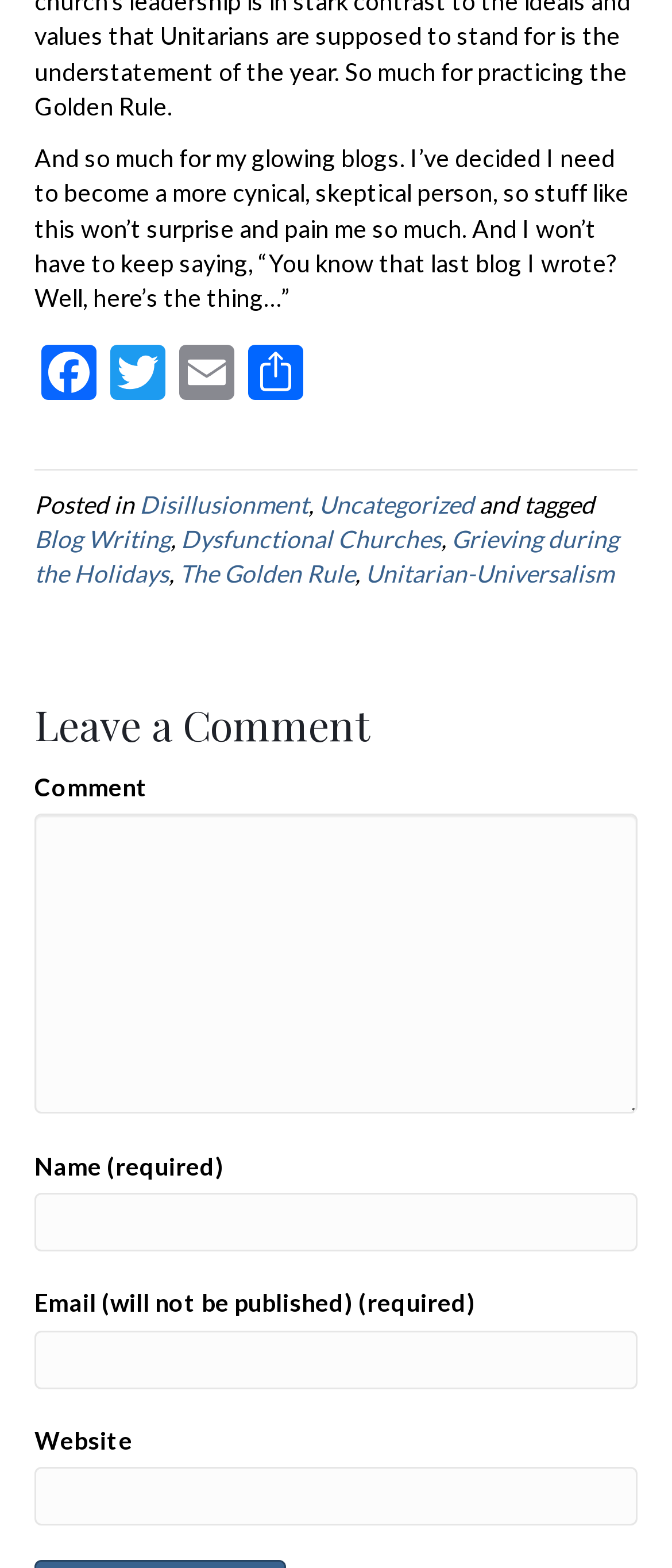What is required to leave a comment?
Based on the screenshot, provide your answer in one word or phrase.

Name and Email